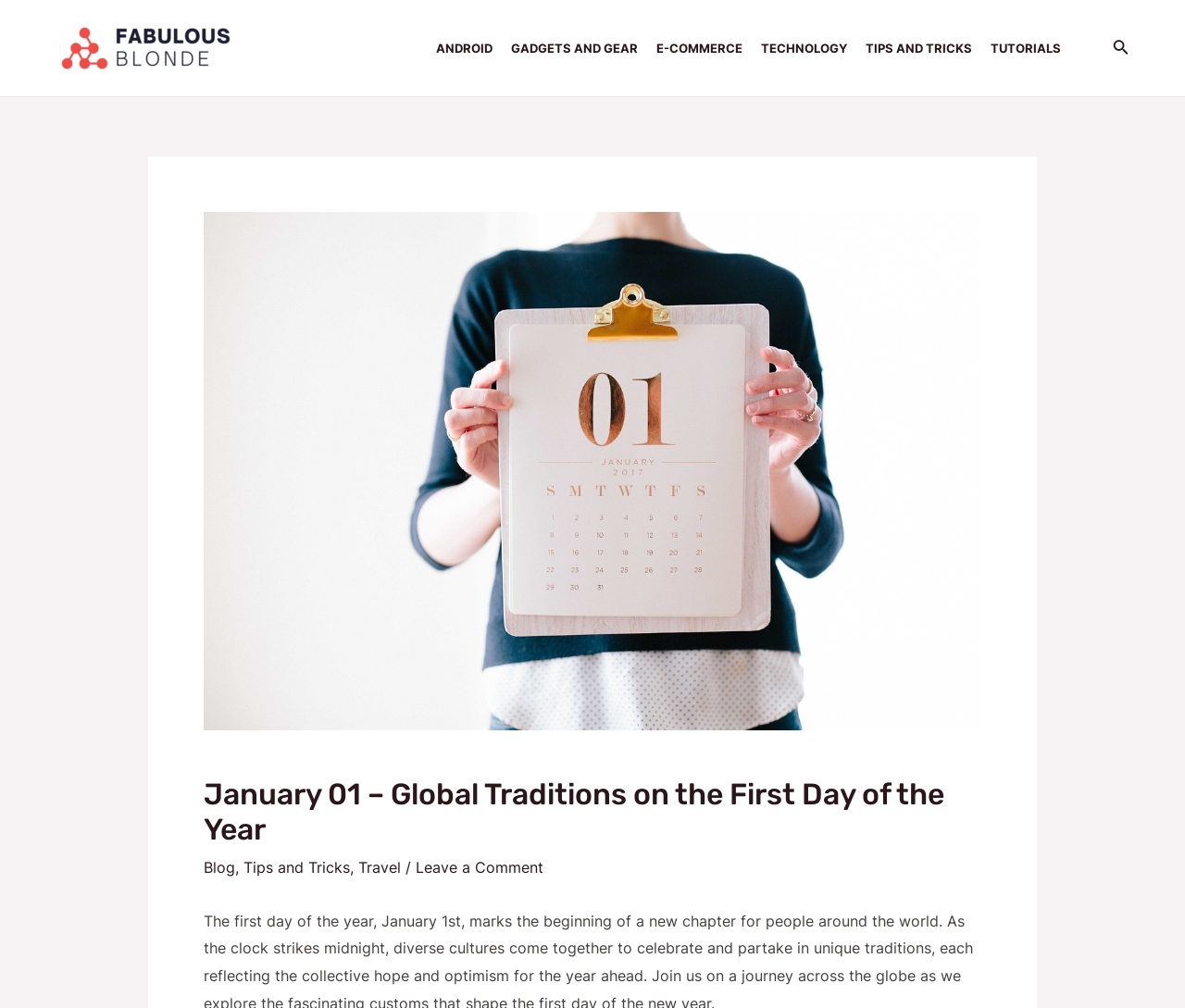What is the topic of the current article?
Answer the question with as much detail as you can, using the image as a reference.

The topic of the current article can be determined by looking at the heading of the article, which is 'January 01 – Global Traditions on the First Day of the Year'.